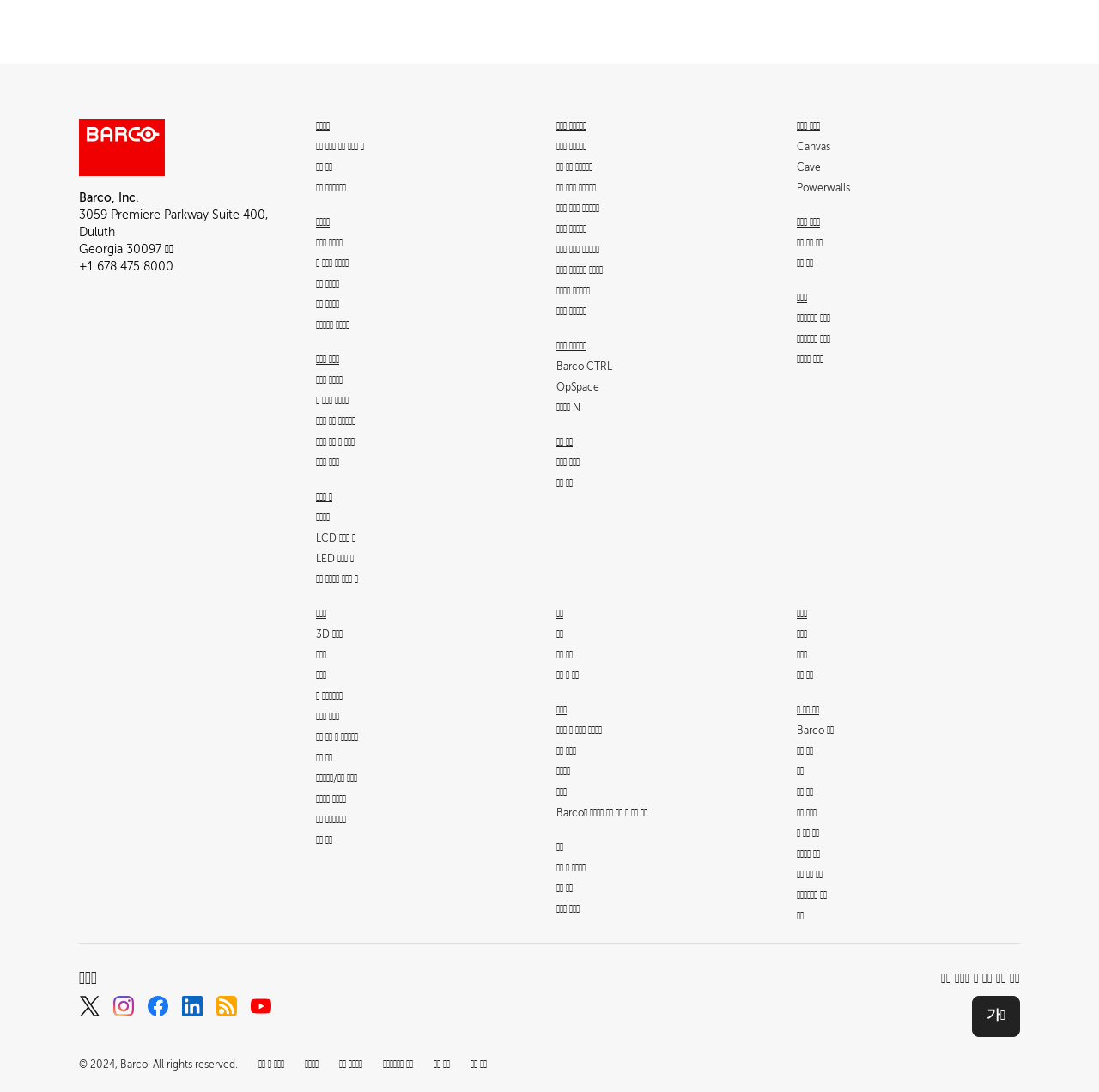What is the phone number in the footer?
From the screenshot, provide a brief answer in one word or phrase.

+1 678 475 8000